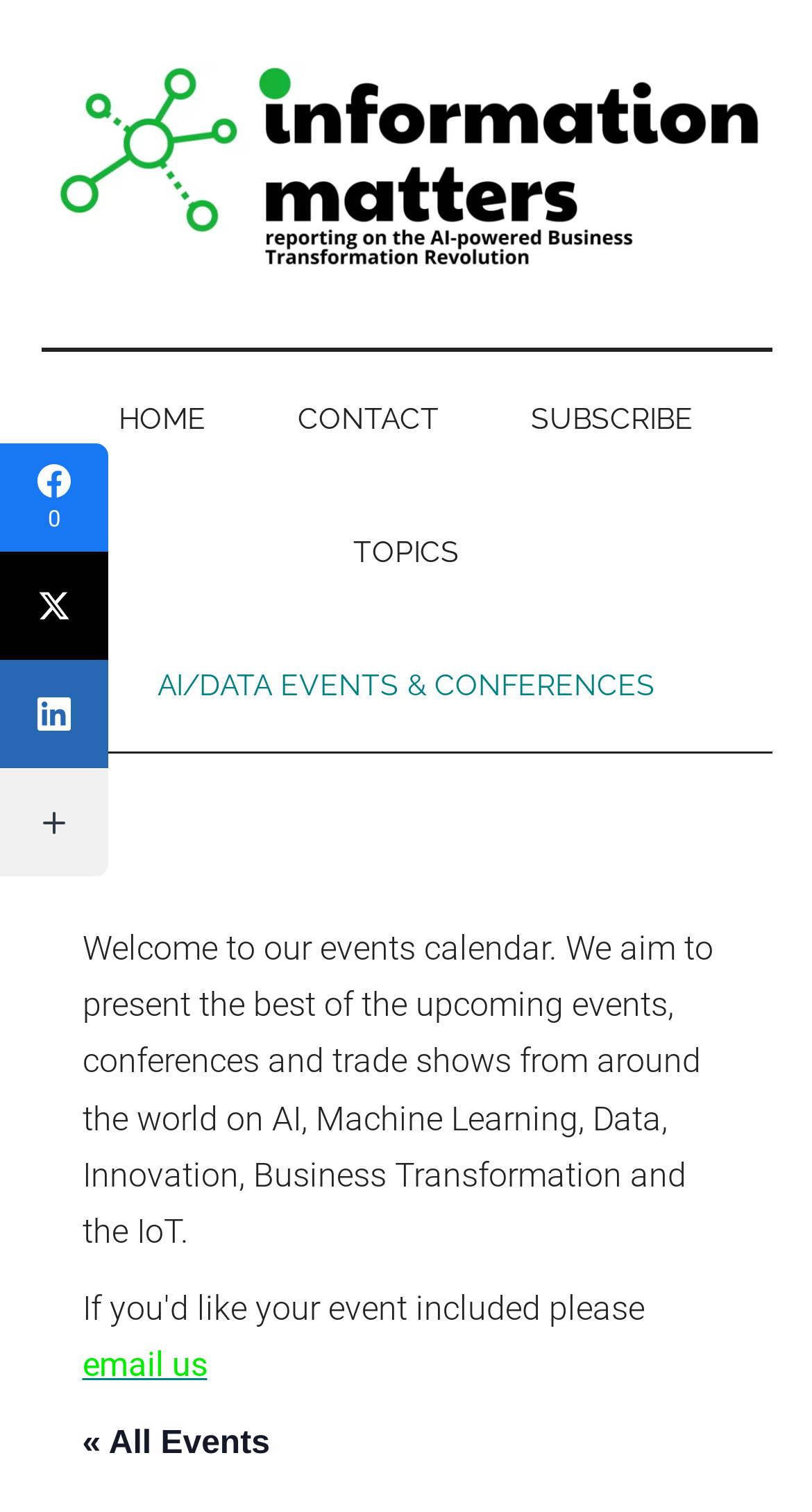Find the bounding box coordinates for the area that should be clicked to accomplish the instruction: "Visit Facebook".

[0.0, 0.293, 0.133, 0.365]